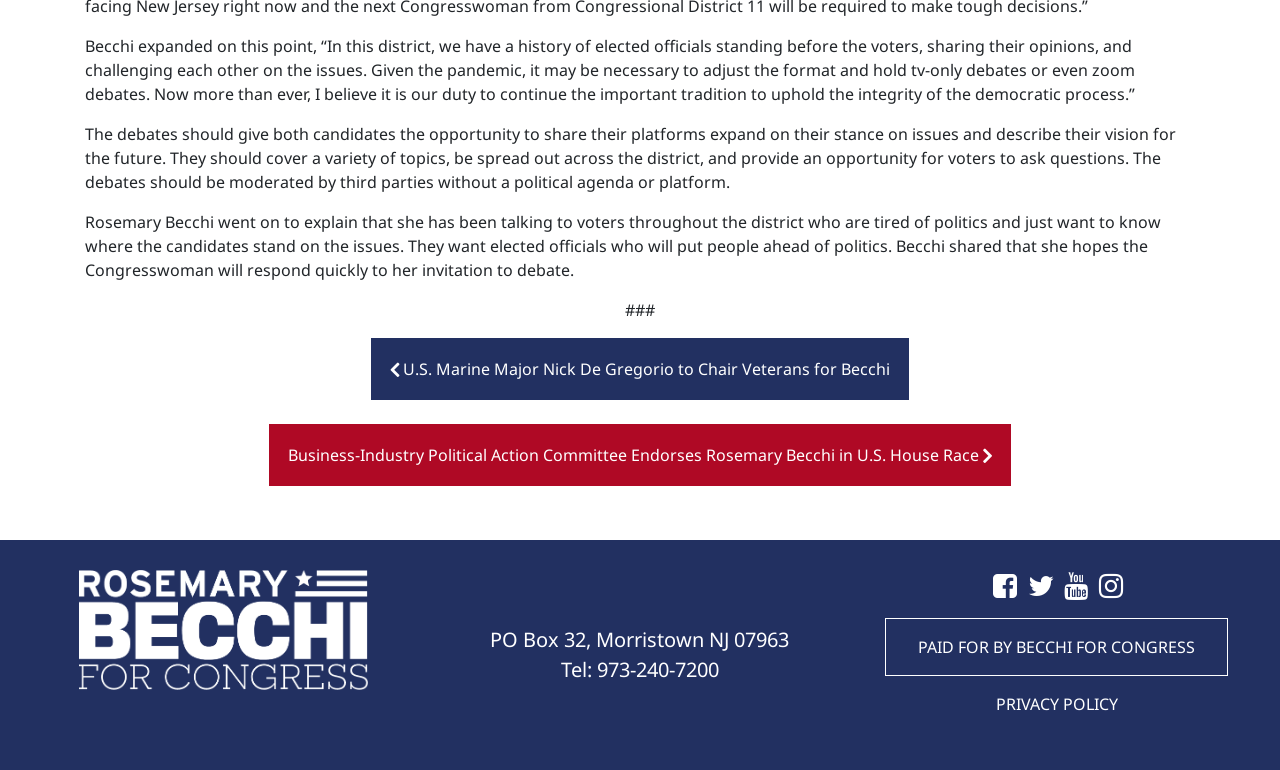Find and provide the bounding box coordinates for the UI element described here: "Privacy Policy". The coordinates should be given as four float numbers between 0 and 1: [left, top, right, bottom].

[0.778, 0.899, 0.873, 0.928]